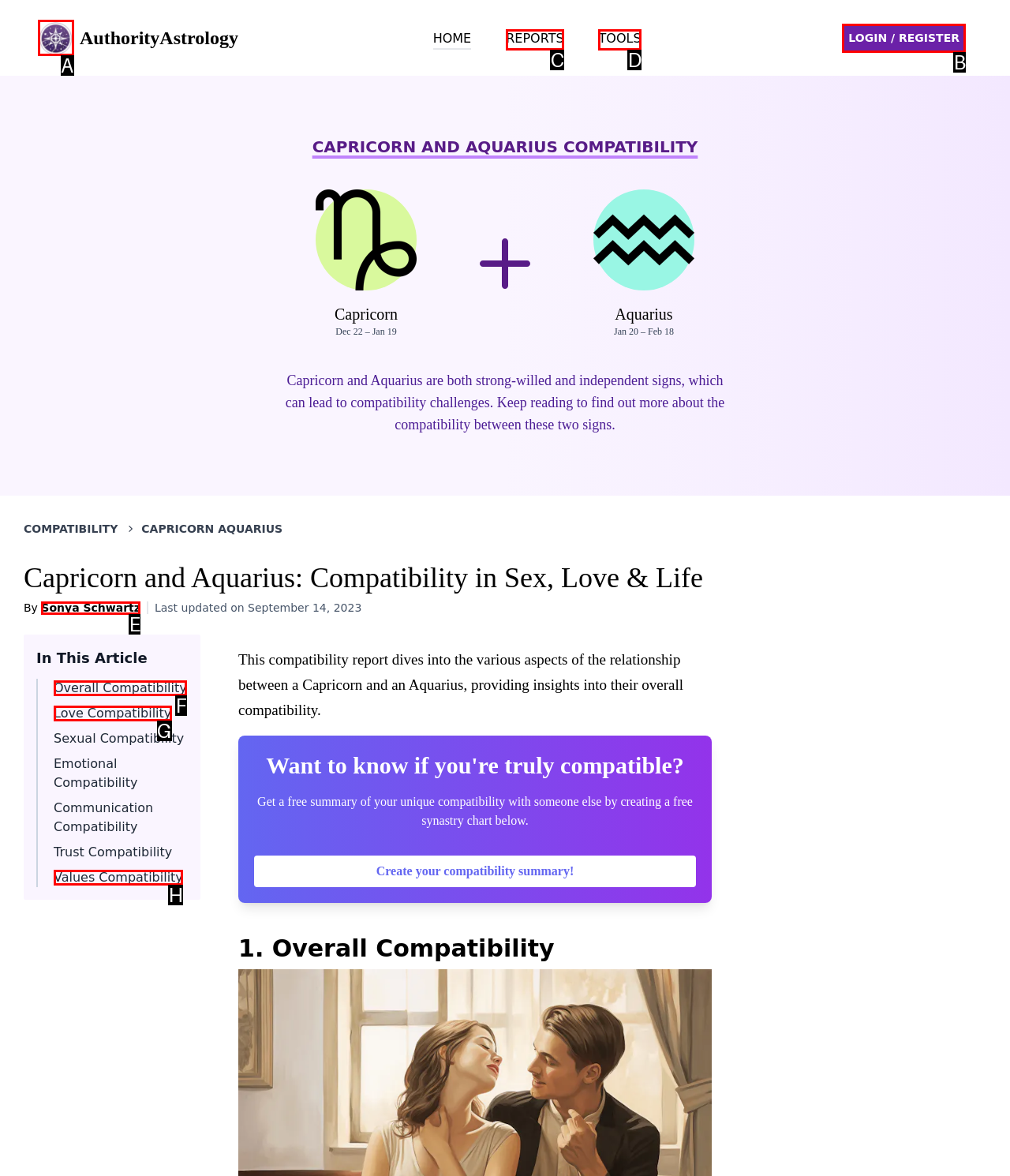Find the appropriate UI element to complete the task: Click on the Authority Astrology logo. Indicate your choice by providing the letter of the element.

A